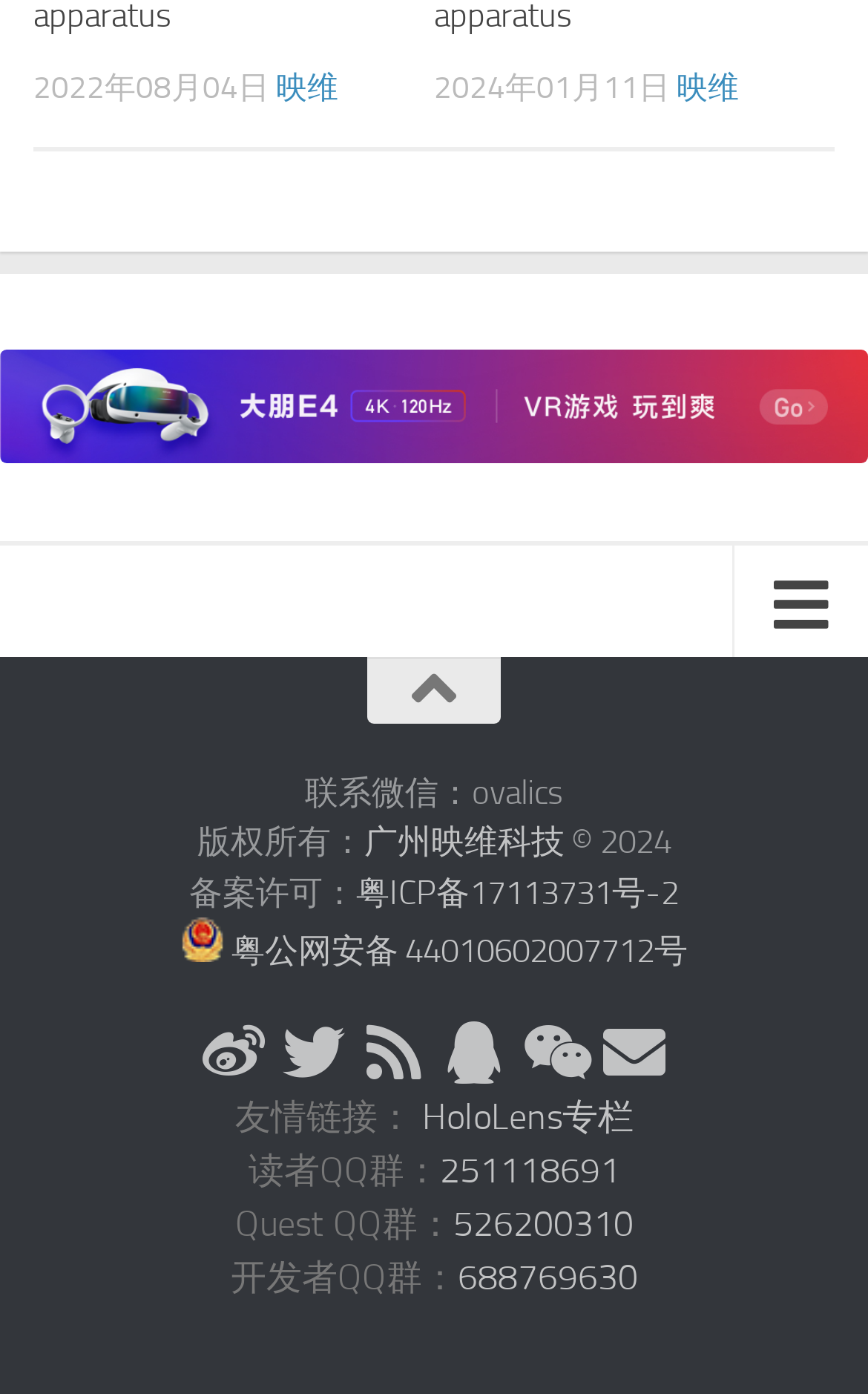What is the license number?
Using the information from the image, answer the question thoroughly.

I found the license number by looking at the link element with the content '粤ICP备17113731号-2'.